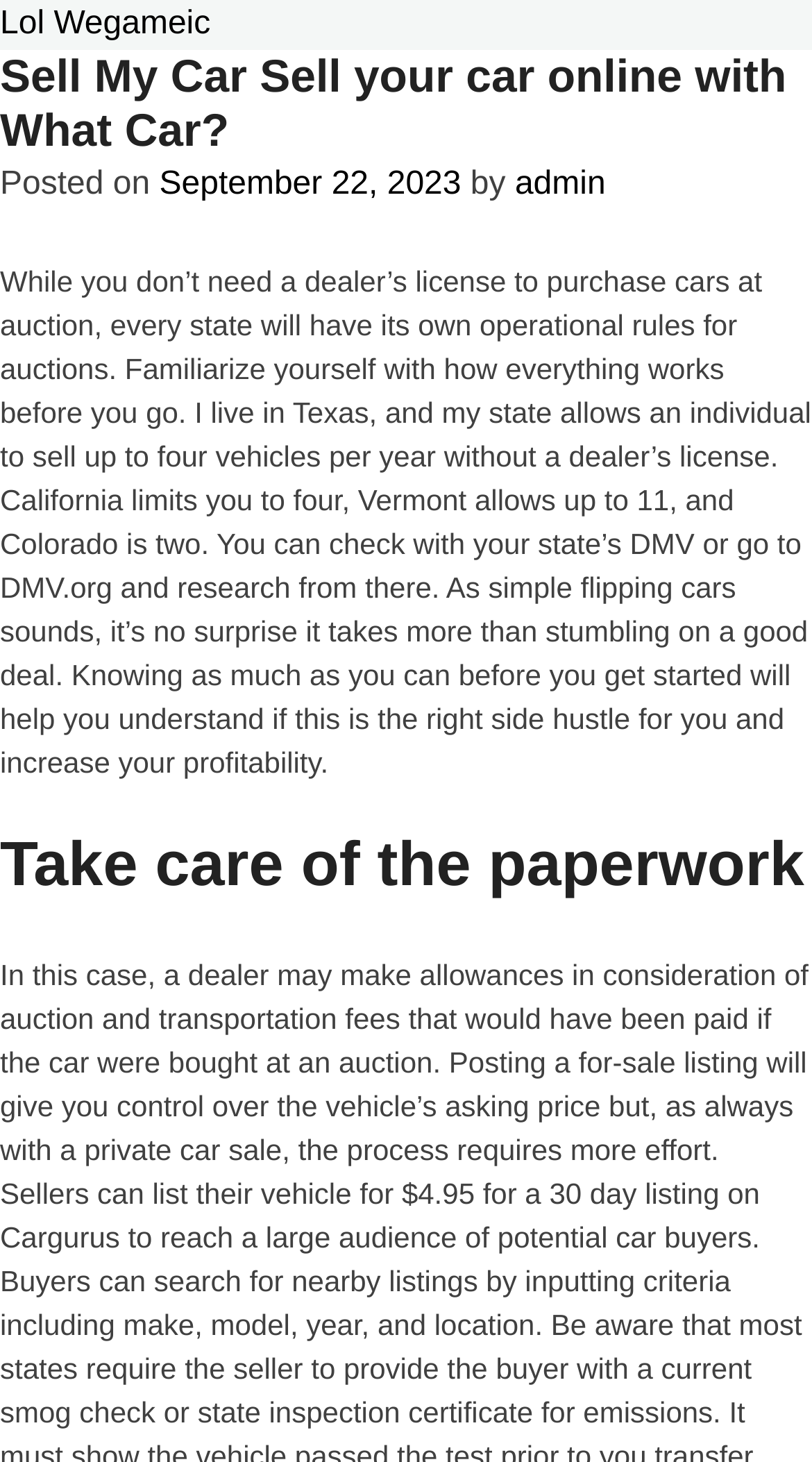What is the limit of vehicles that can be sold per year in California without a dealer's license?
Based on the image content, provide your answer in one word or a short phrase.

four